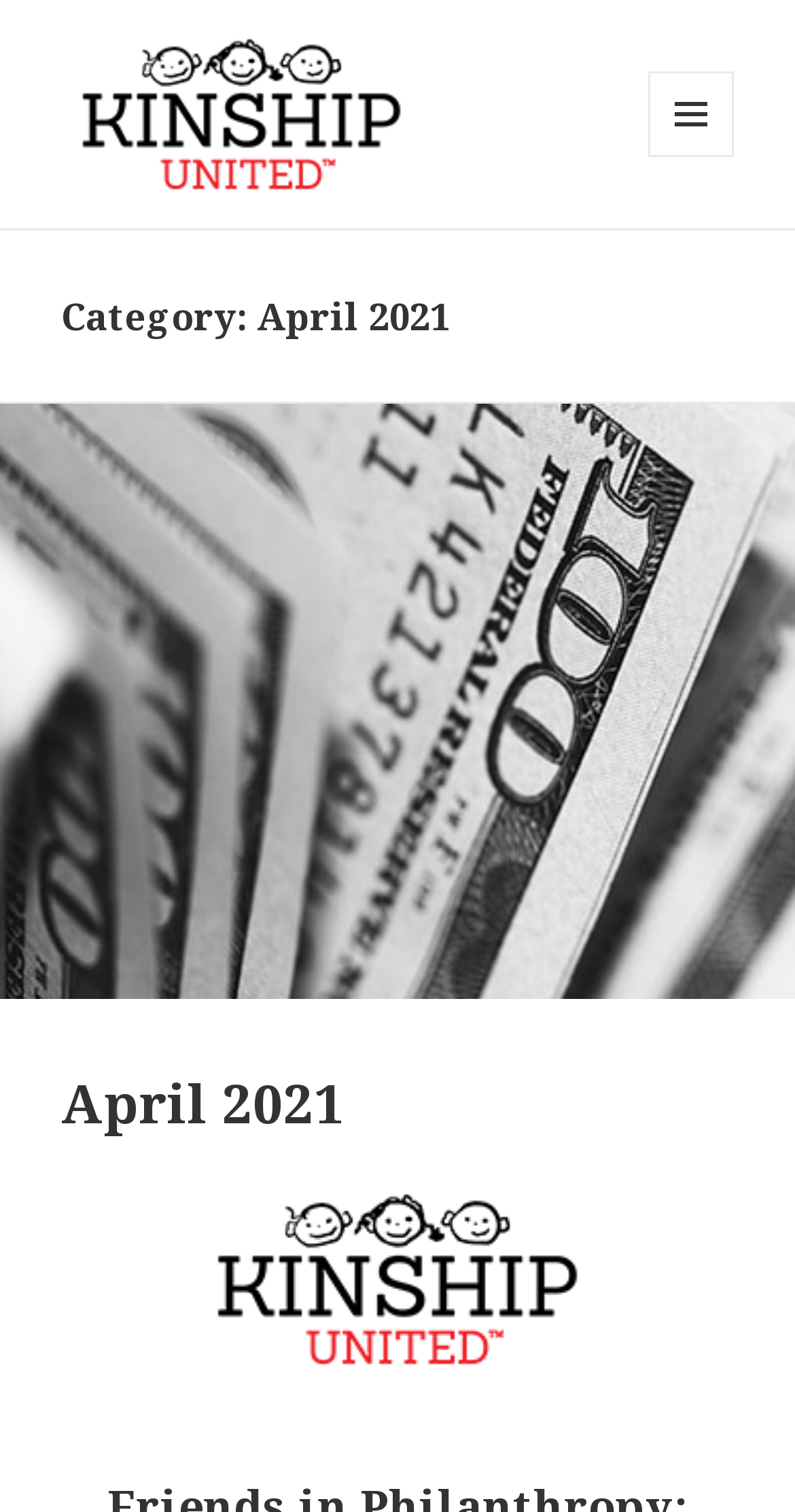How many links are there in the webpage?
Craft a detailed and extensive response to the question.

There are five link elements in the webpage, including the links to 'Kinship United Logo', 'Friends In Philanthropy', 'April 2021' (twice), and another 'Kinship United Logo'.